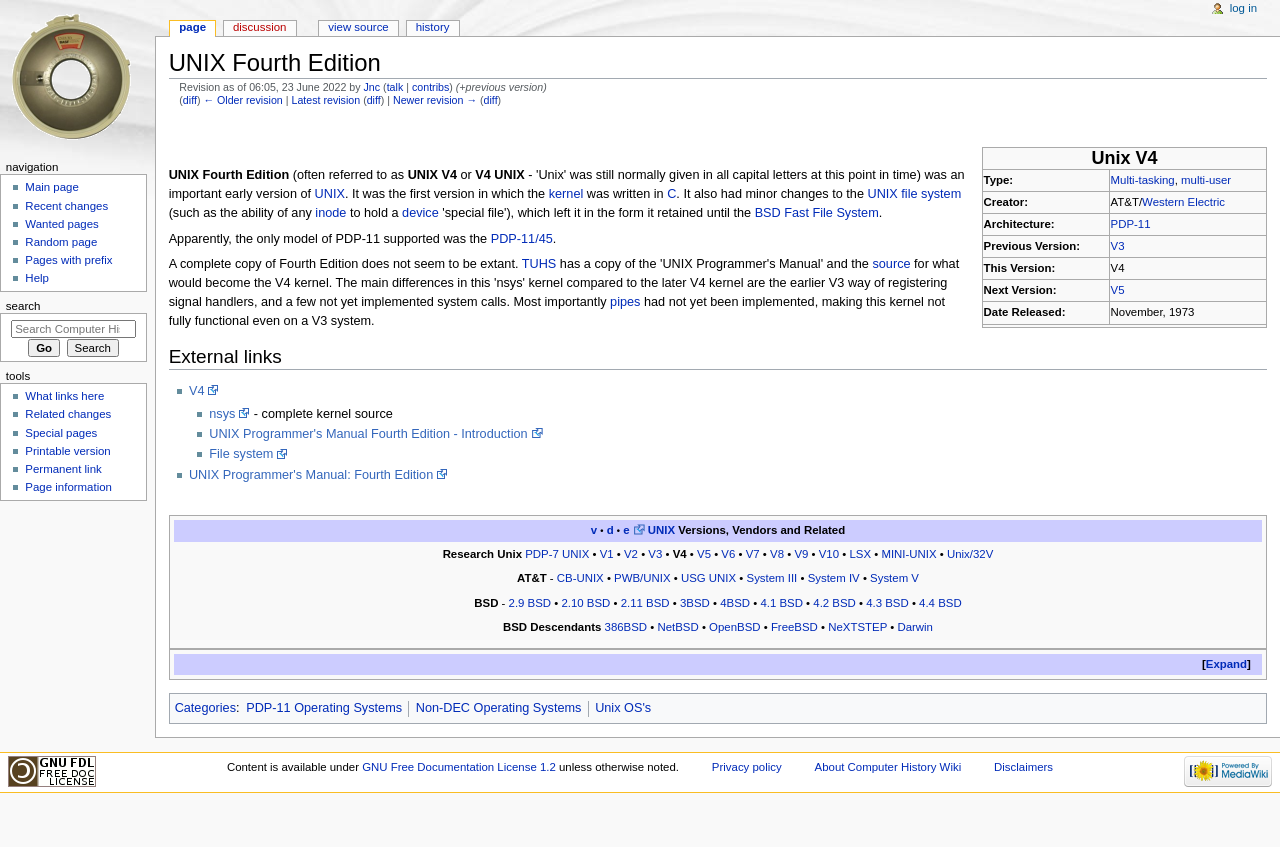What is the architecture of UNIX Fourth Edition? Please answer the question using a single word or phrase based on the image.

PDP-11